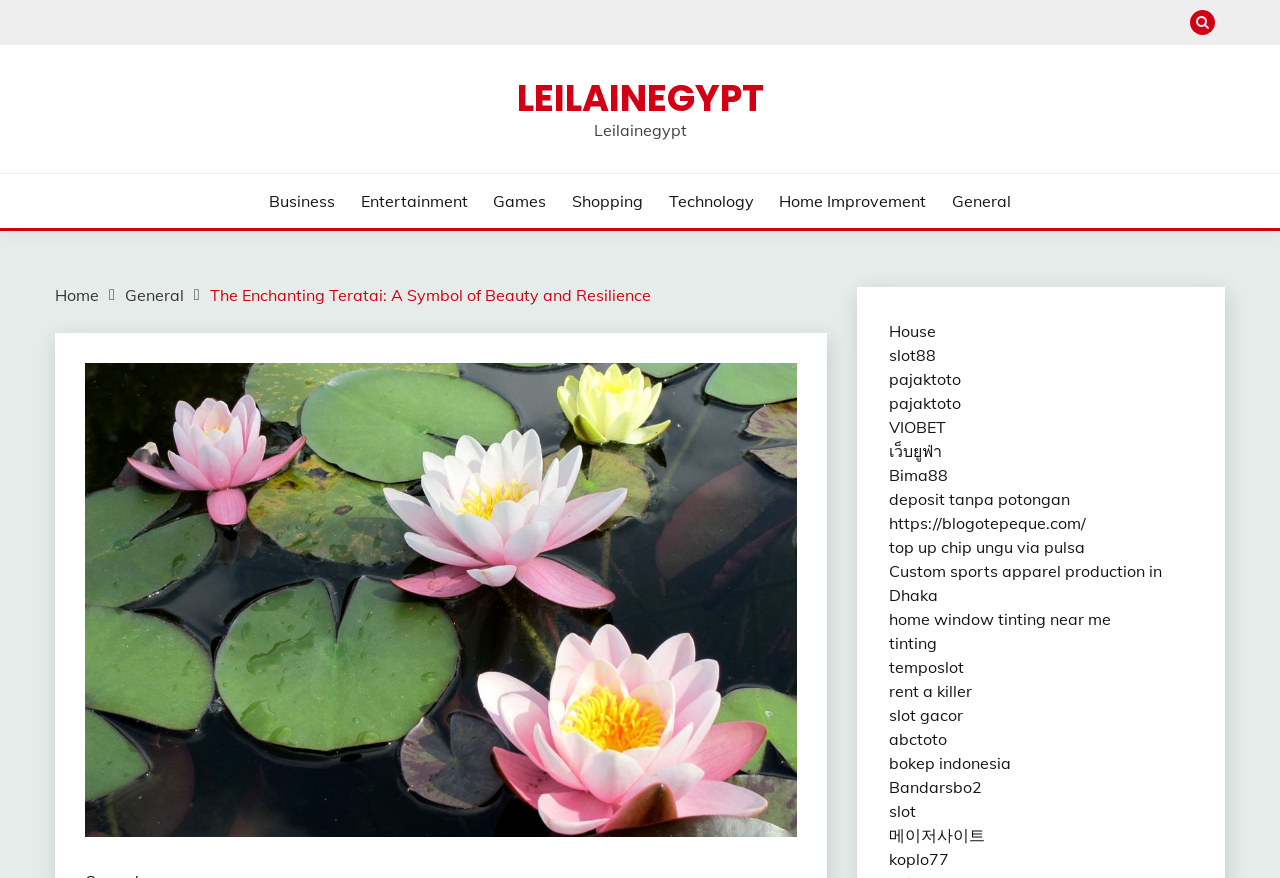Please indicate the bounding box coordinates of the element's region to be clicked to achieve the instruction: "Go to the General page". Provide the coordinates as four float numbers between 0 and 1, i.e., [left, top, right, bottom].

[0.744, 0.215, 0.79, 0.242]